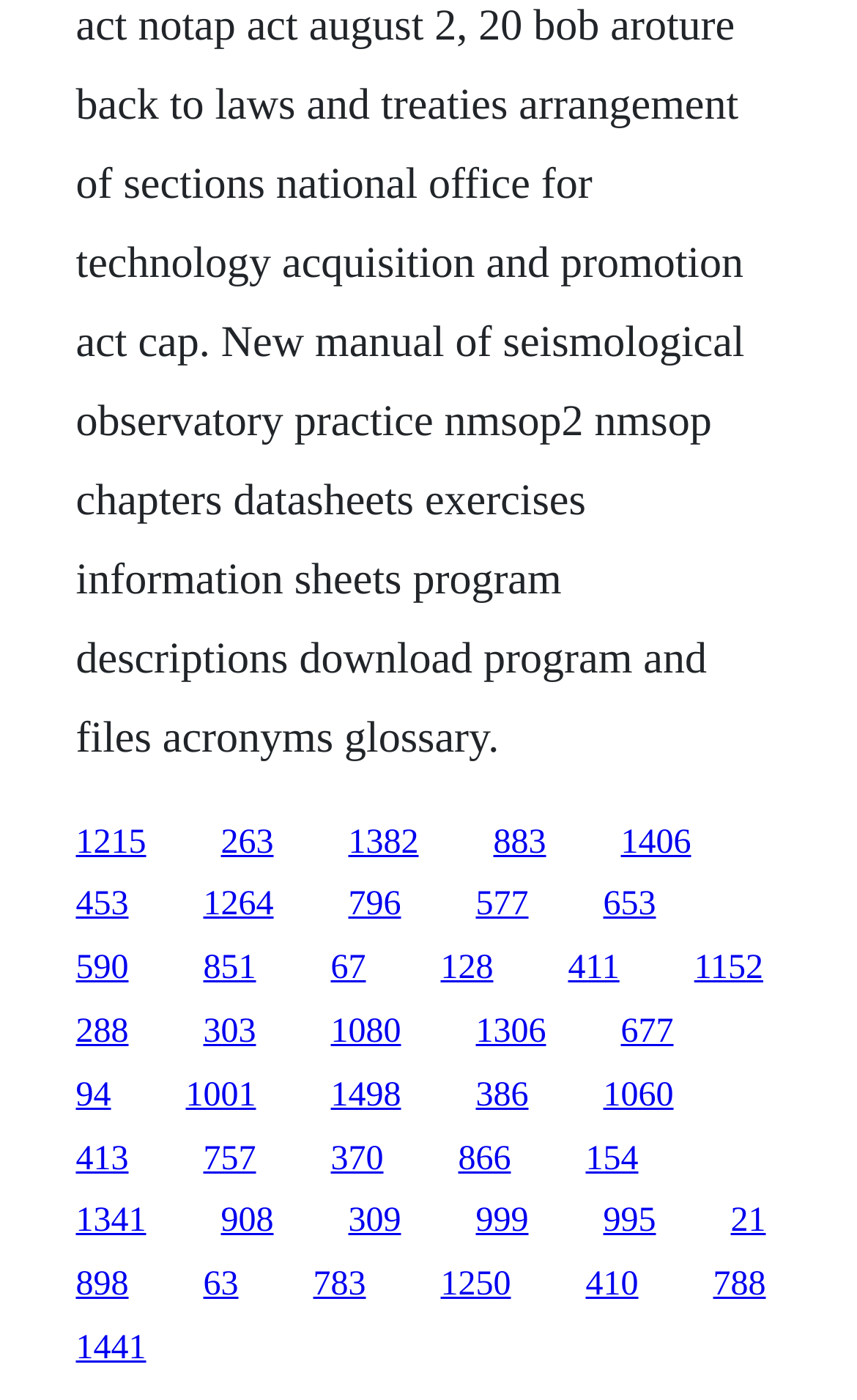How many links are in the second row?
Using the picture, provide a one-word or short phrase answer.

5